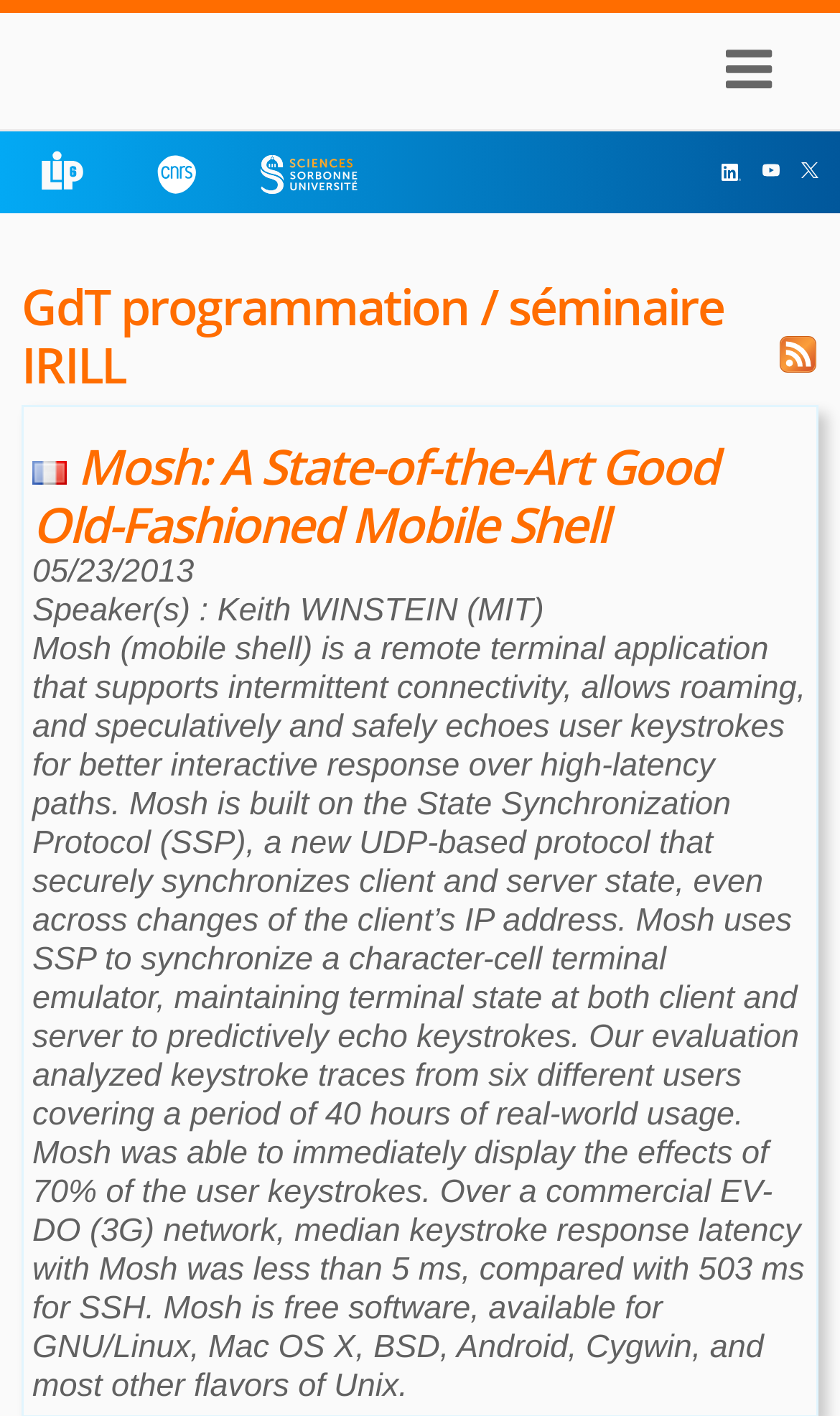What is the name of the laboratory?
Can you offer a detailed and complete answer to this question?

The name of the laboratory can be found in the top-left corner of the webpage, where there is an image with the text 'LIP6'.